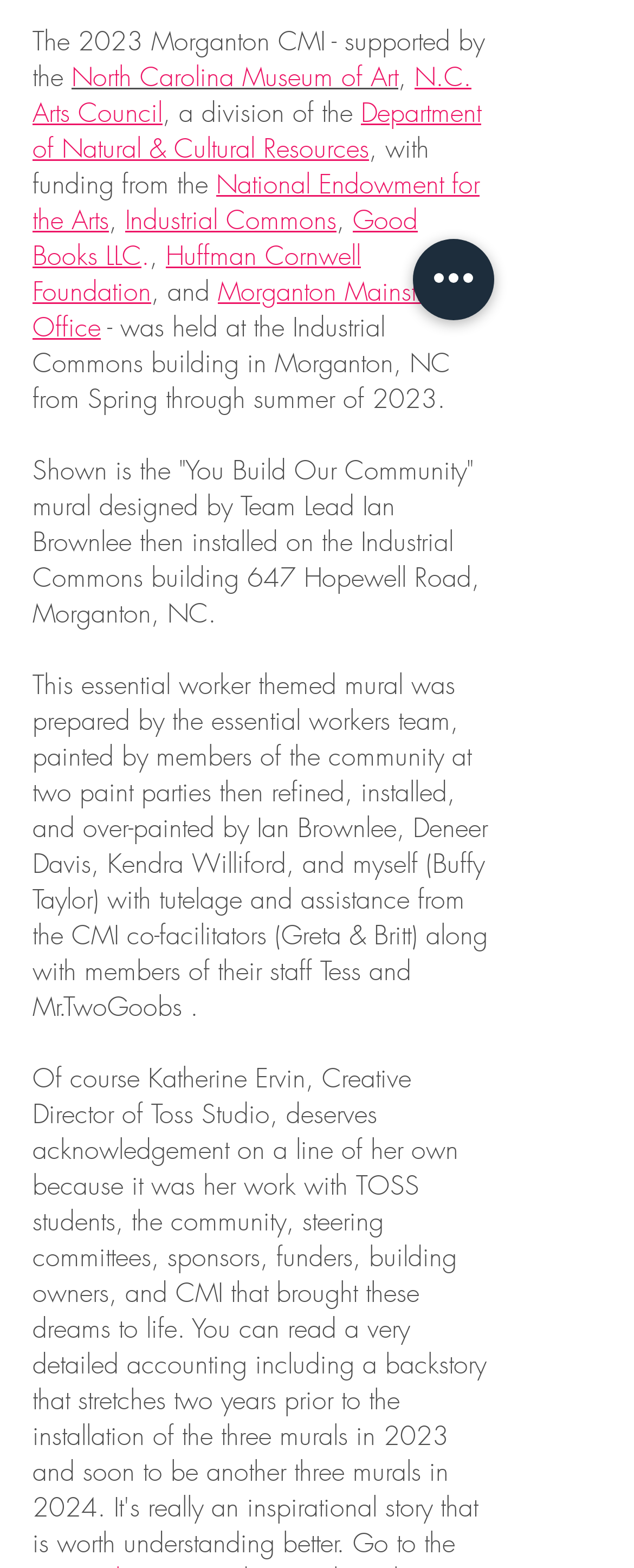Determine the bounding box for the UI element described here: "North Carolina Museum of Art".

[0.113, 0.037, 0.628, 0.06]